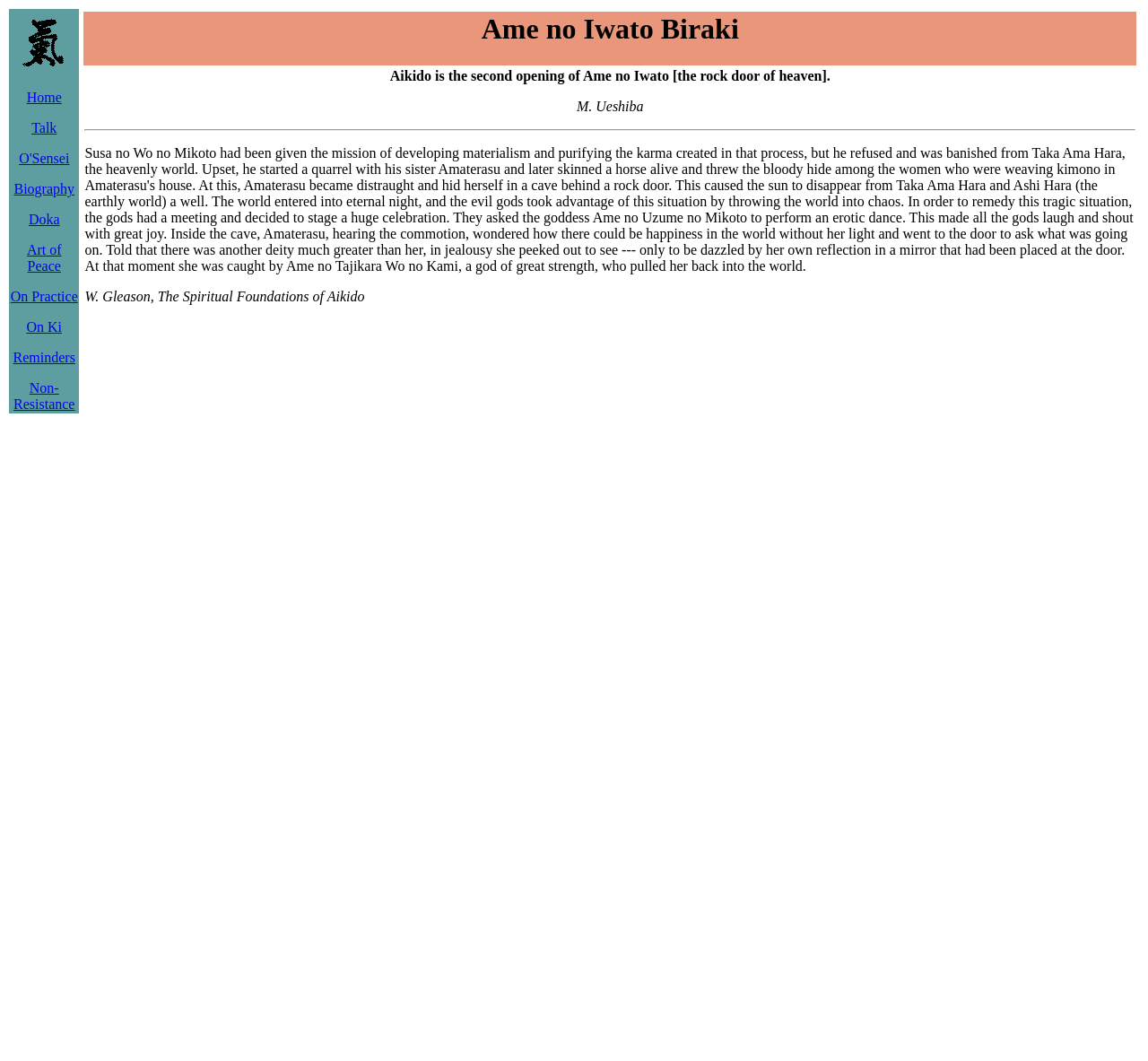Please identify the bounding box coordinates of the element's region that I should click in order to complete the following instruction: "Click on the 'Ame no Iwato Biraki' heading". The bounding box coordinates consist of four float numbers between 0 and 1, i.e., [left, top, right, bottom].

[0.074, 0.012, 0.989, 0.043]